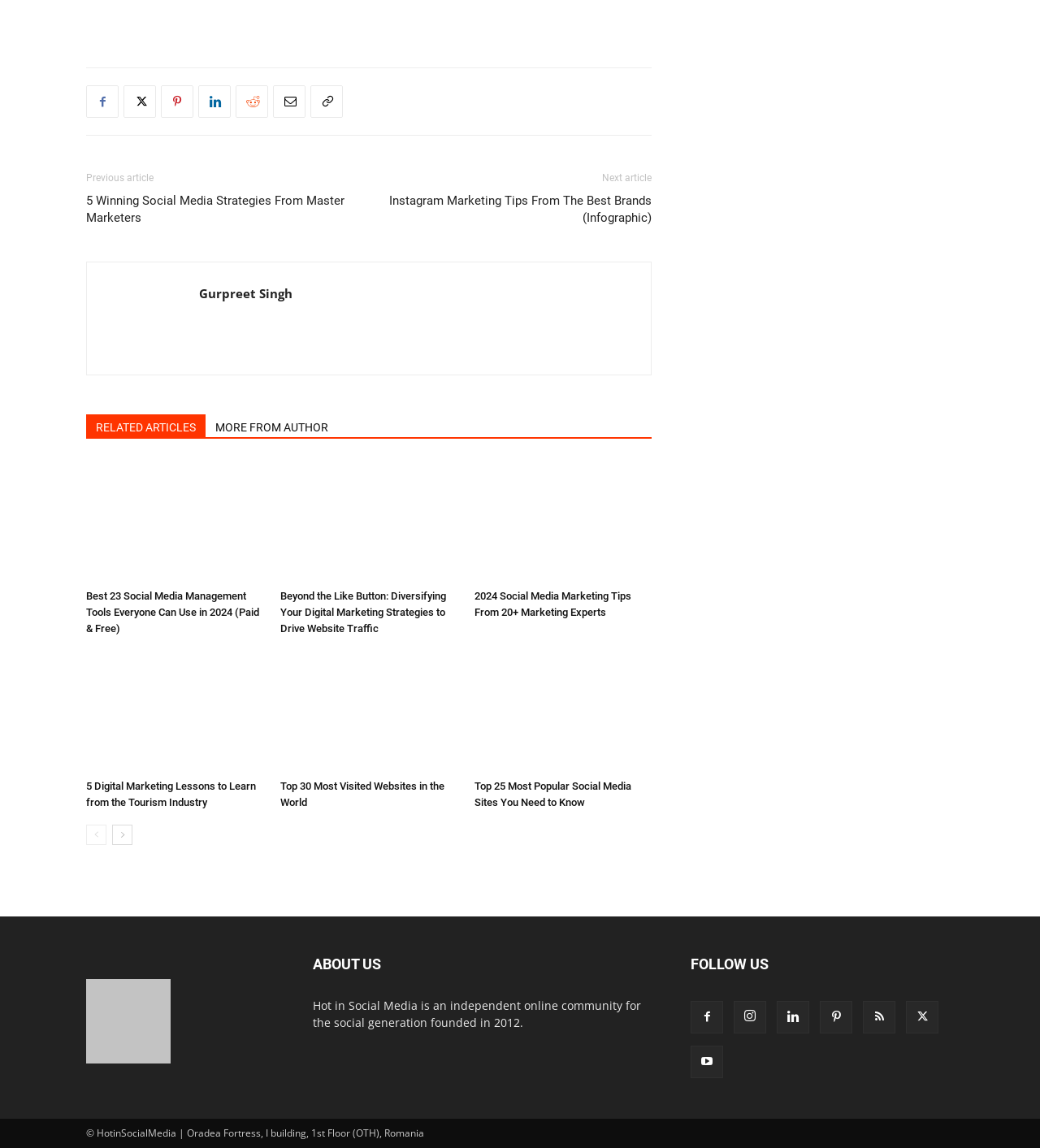Answer the following inquiry with a single word or phrase:
How many social media sites are listed in the article 'Top 25 Most Popular Social Media Sites You Need to Know'?

25